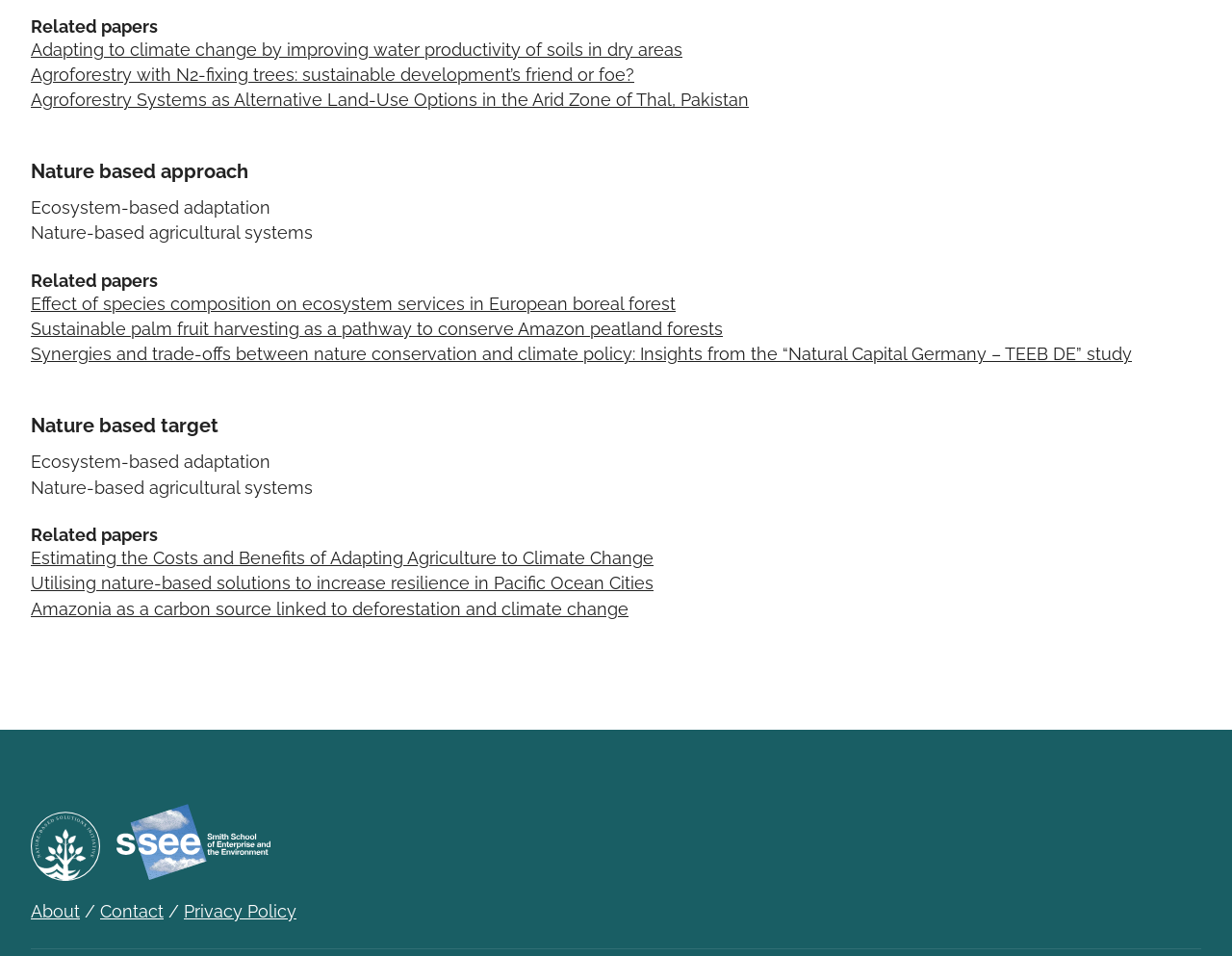How many logos are displayed at the bottom of the webpage?
Use the information from the screenshot to give a comprehensive response to the question.

I examined the webpage and found two logos at the bottom: 'NbSI - Mangrove and sea - logo' and 'Smith School - Diamond cloud - logo'. These logos are displayed at the bottom of the webpage.